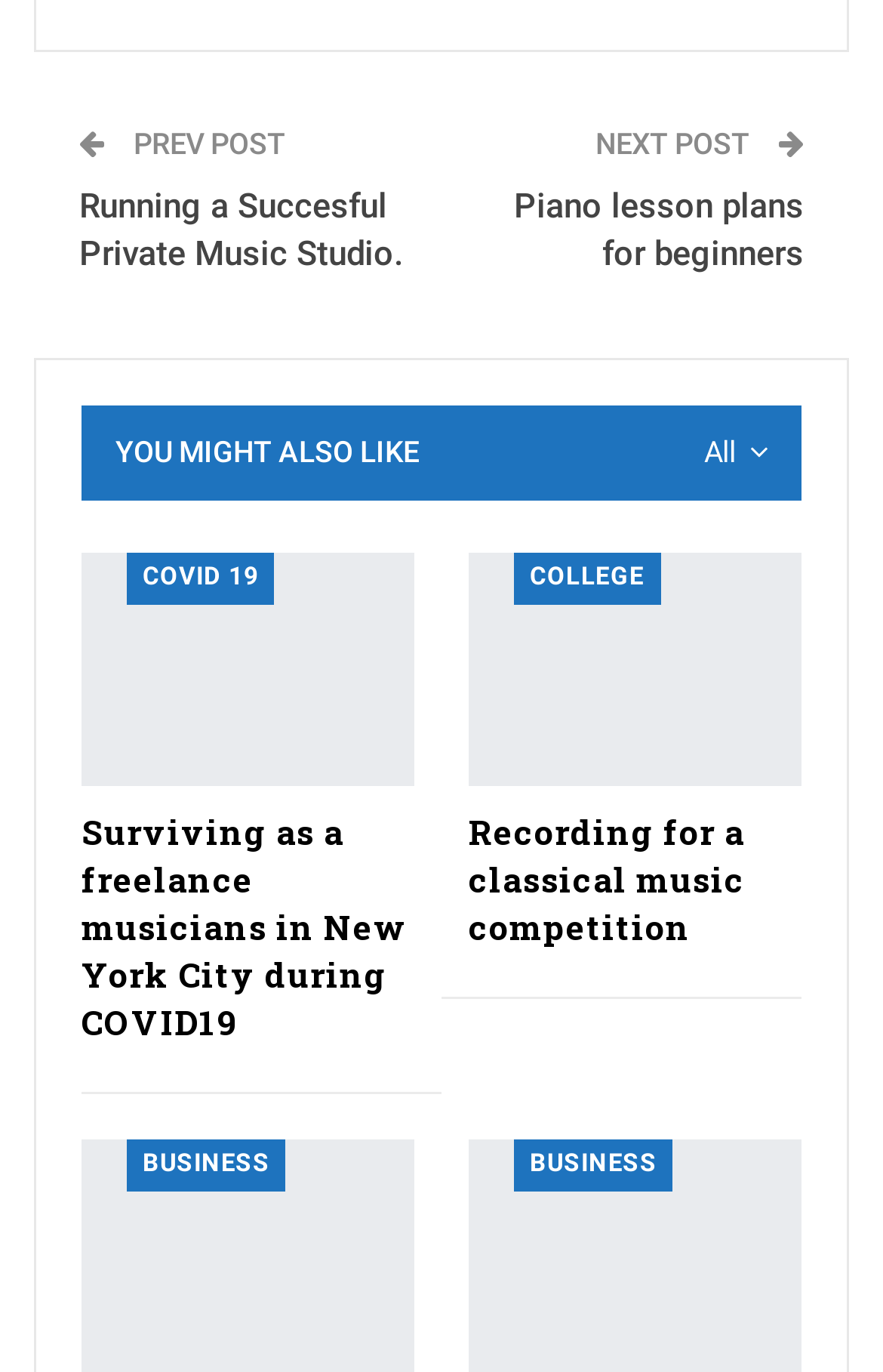Find the bounding box coordinates of the element I should click to carry out the following instruction: "Check out related posts".

[0.131, 0.312, 0.474, 0.344]